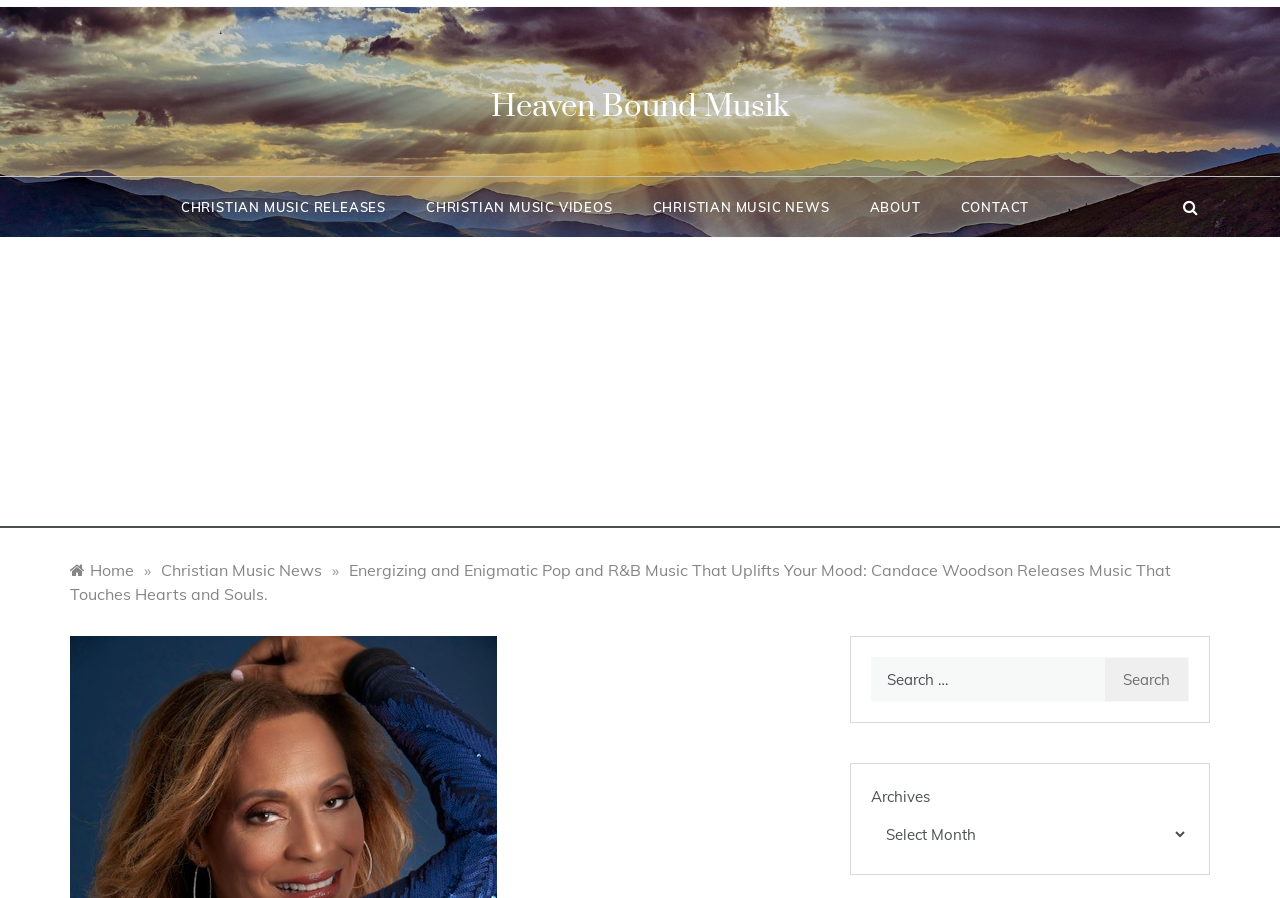What is the name of the artist featured on this webpage?
Please answer the question with a single word or phrase, referencing the image.

Candace Woodson